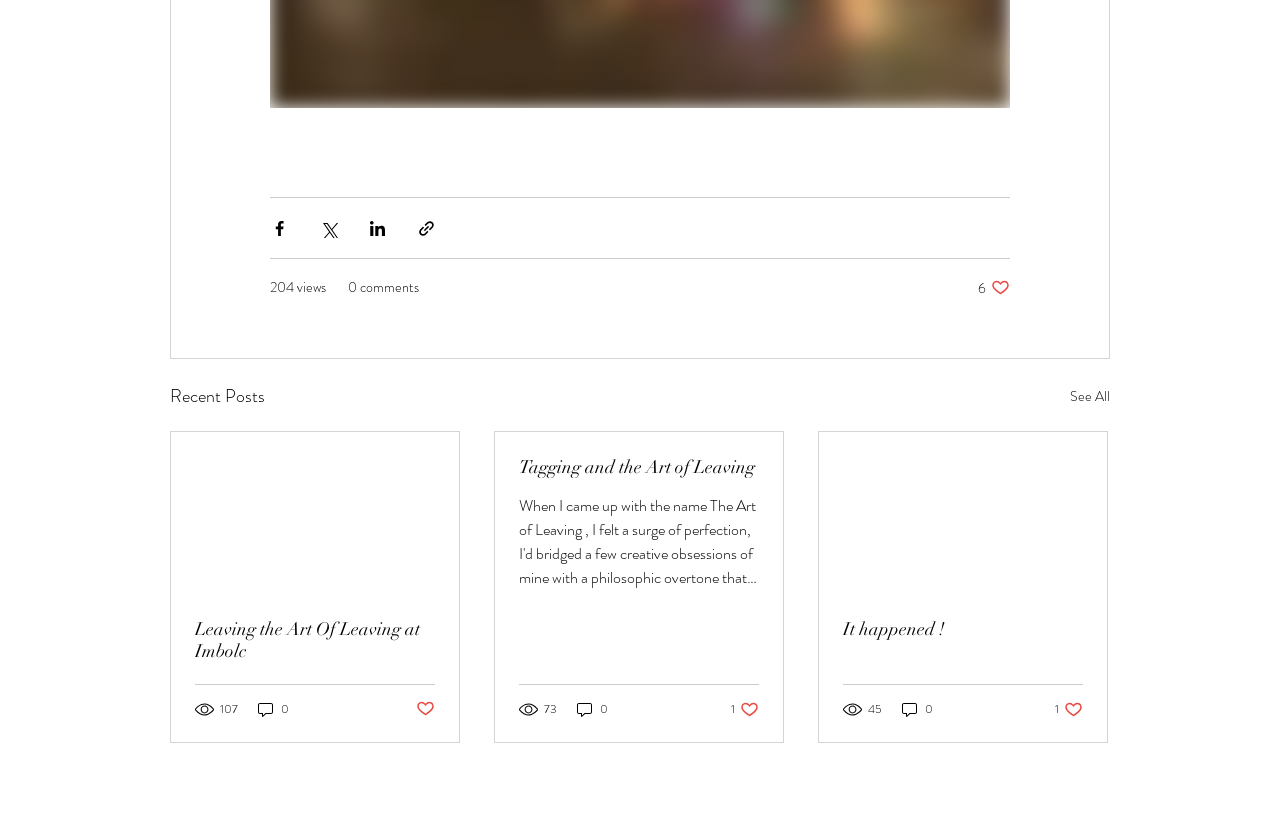Bounding box coordinates are specified in the format (top-left x, top-left y, bottom-right x, bottom-right y). All values are floating point numbers bounded between 0 and 1. Please provide the bounding box coordinate of the region this sentence describes: It happened !

[0.659, 0.75, 0.846, 0.777]